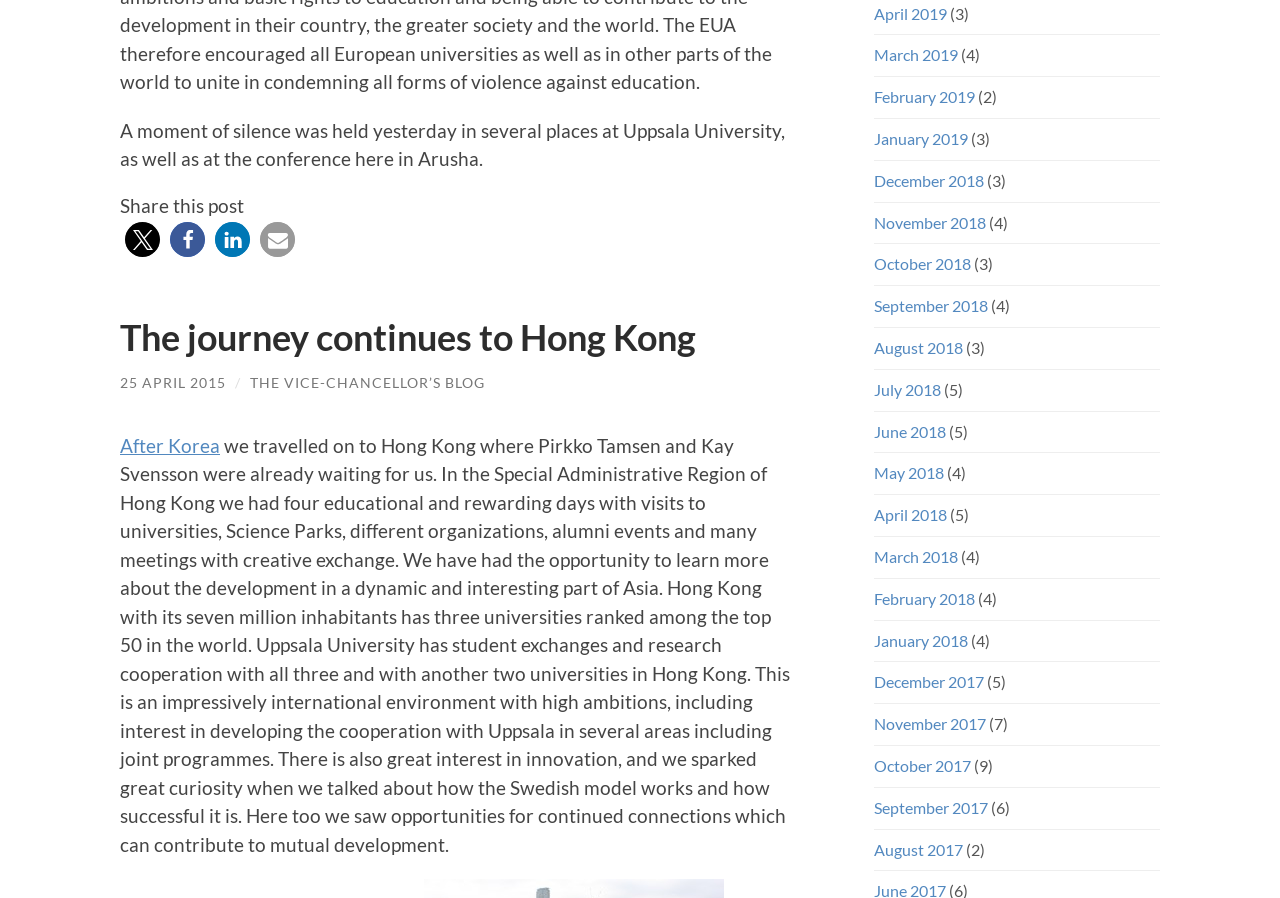Could you please study the image and provide a detailed answer to the question:
What is the name of the blog?

The name of the blog can be determined by reading the link text 'THE VICE-CHANCELLOR’S BLOG' which is located below the heading 'The journey continues to Hong Kong'.